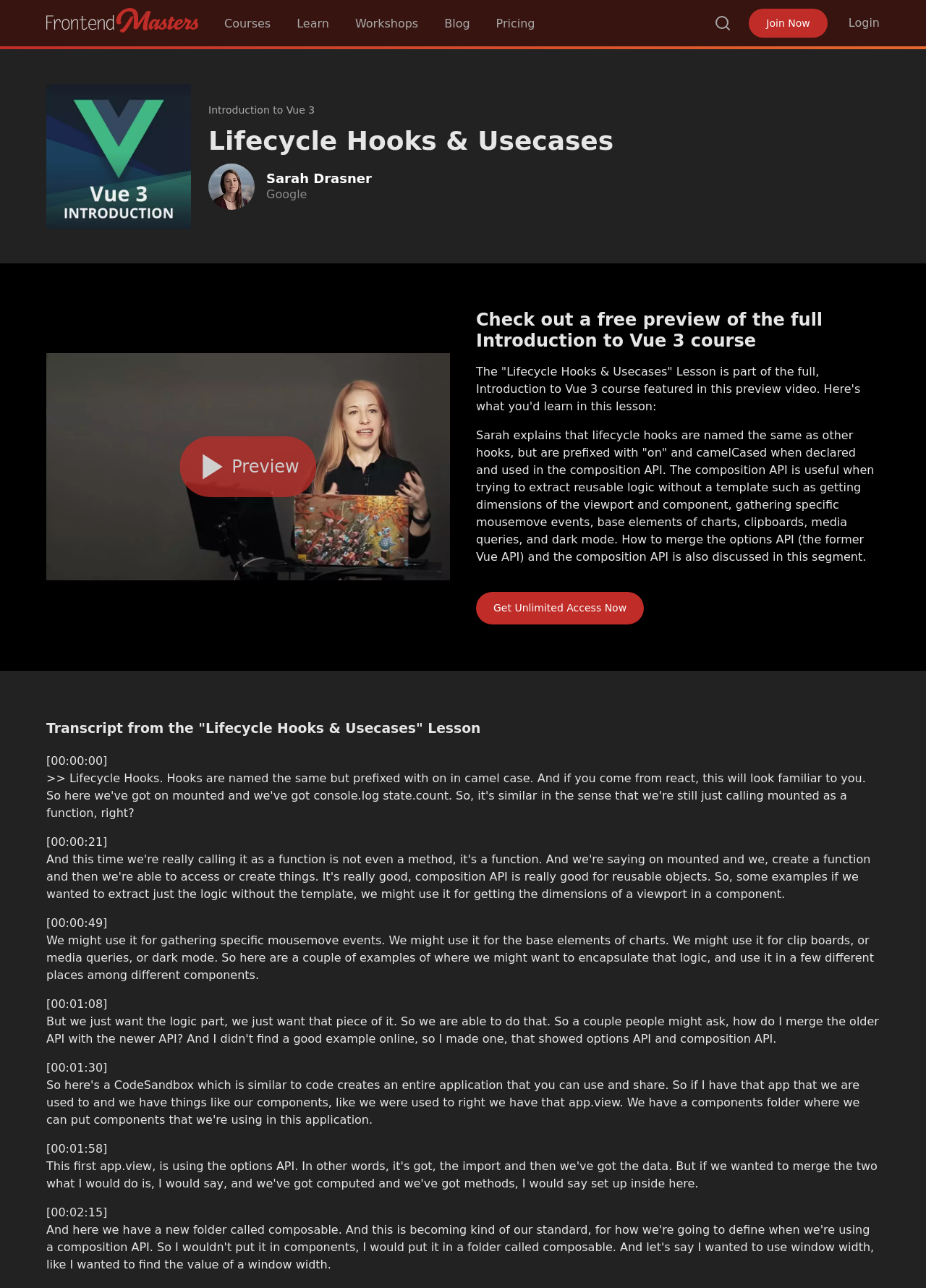Generate a comprehensive description of the webpage content.

The webpage is about a lesson on "Lifecycle Hooks & Usecases" in the context of Vue 3, a JavaScript framework. At the top, there is a navigation menu with links to "FrontendMasters", "Courses", "Learn", "Workshops", "Blog", "Pricing", "Search", "Join Now", and "Login". 

Below the navigation menu, there is a header section with a link to "Introduction to Vue 3" and a heading that reads "Lifecycle Hooks & Usecases". Next to the heading, there is an image of Sarah Drasner, the instructor, along with her name and a link to her Google profile.

To the right of the header section, there is an image related to "Introduction to Vue 3". 

Further down, there is a heading that invites users to check out a free preview of the full "Introduction to Vue 3" course. Below this heading, there is a paragraph of text that describes what the lesson covers, including the concept of lifecycle hooks, their naming conventions, and their use cases such as getting viewport dimensions, handling mousemove events, and implementing dark mode.

Next, there is a link to "Get Unlimited Access Now" and a heading that reads "Transcript from the 'Lifecycle Hooks & Usecases' Lesson". Below this heading, there are several timestamps with corresponding text transcripts from the lesson, including quotes from Sarah Drasner.